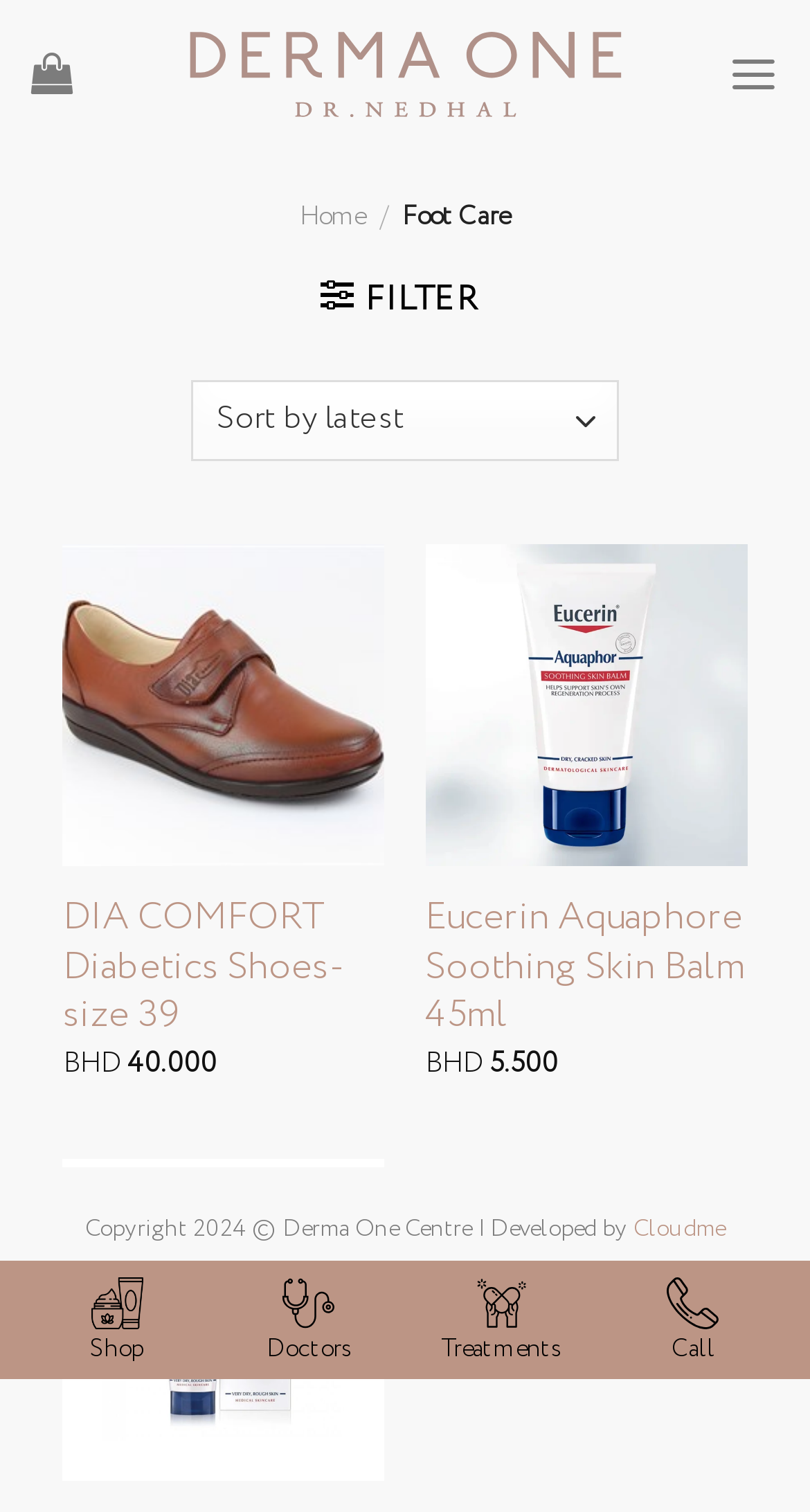Refer to the element description title="Derma One Centre" and identify the corresponding bounding box in the screenshot. Format the coordinates as (top-left x, top-left y, bottom-right x, bottom-right y) with values in the range of 0 to 1.

[0.177, 0.011, 0.823, 0.085]